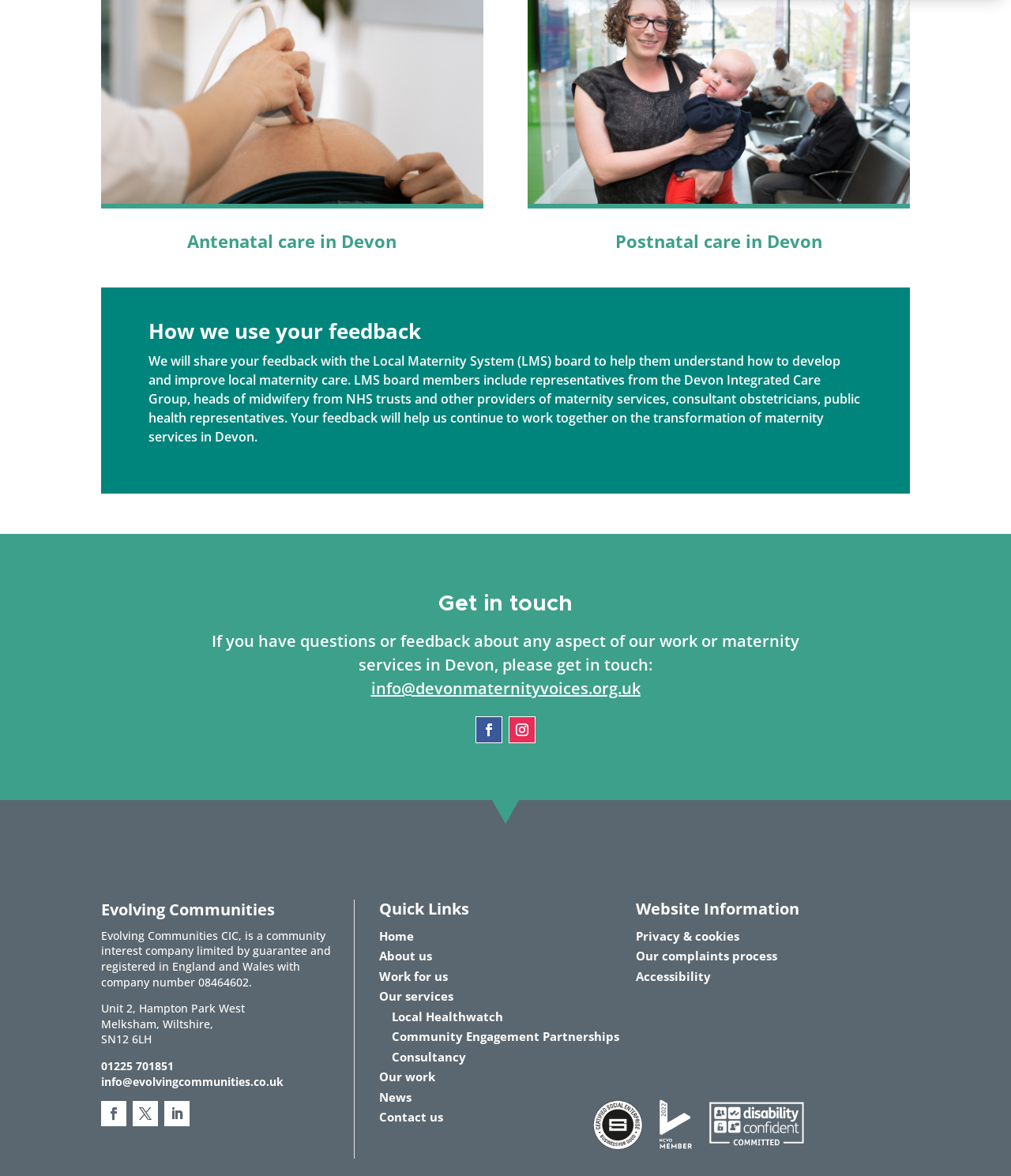What is the company name of the community interest company limited by guarantee?
Please ensure your answer is as detailed and informative as possible.

The webpage mentions that Evolving Communities CIC, is a community interest company limited by guarantee and registered in England and Wales with company number 08464602. This information is provided in the 'Evolving Communities' section of the webpage.